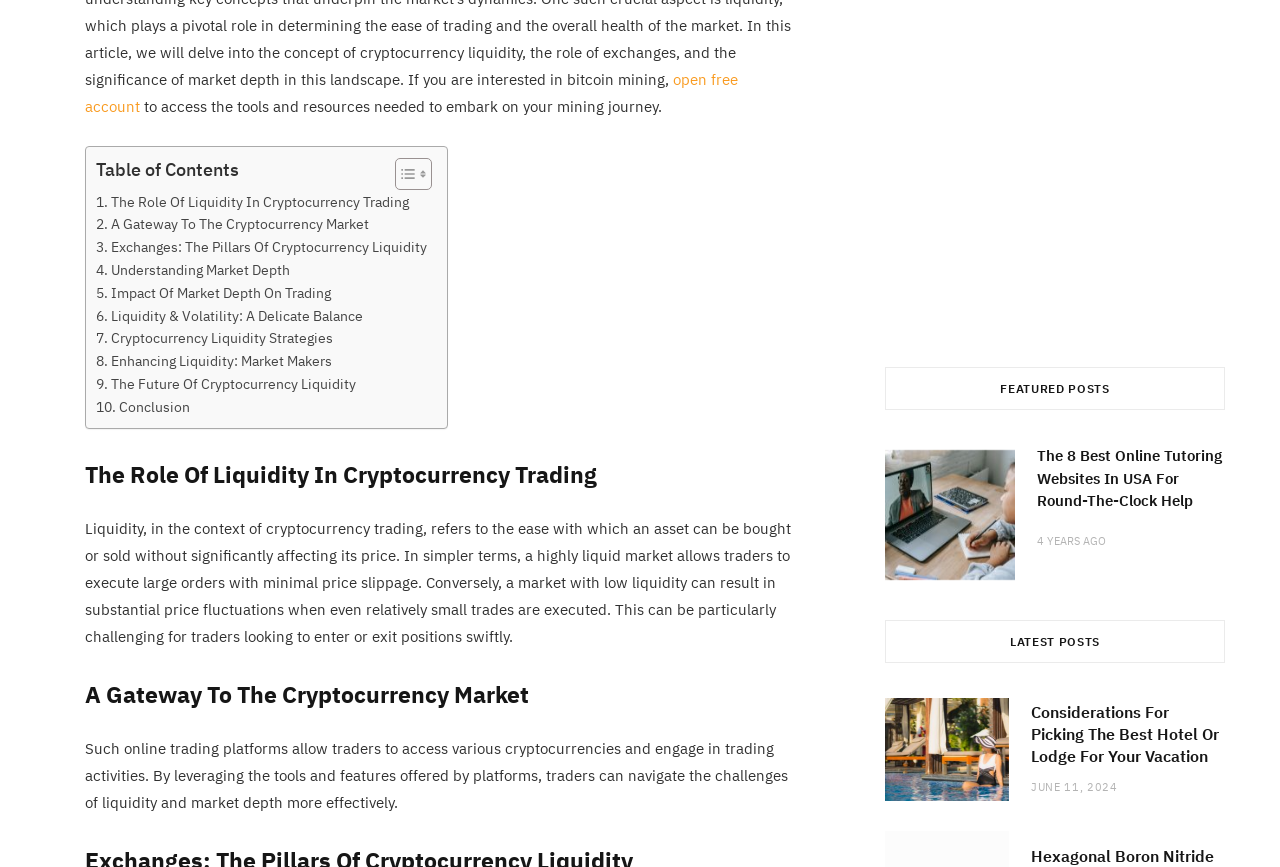Identify the bounding box coordinates of the element that should be clicked to fulfill this task: "Read 'The Role Of Liquidity In Cryptocurrency Trading'". The coordinates should be provided as four float numbers between 0 and 1, i.e., [left, top, right, bottom].

[0.066, 0.527, 0.621, 0.567]